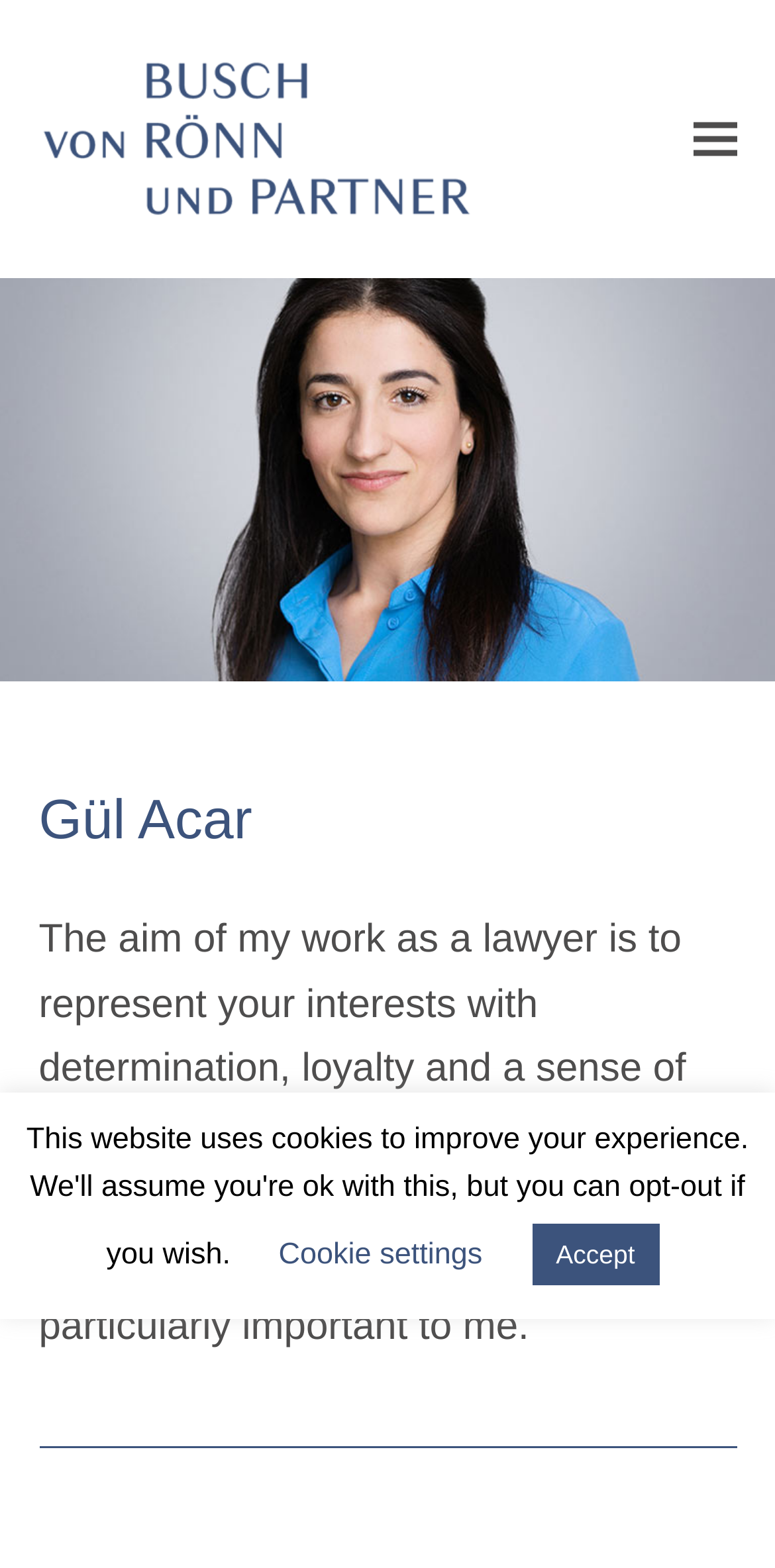What is the purpose of the lawyer's work?
Give a single word or phrase answer based on the content of the image.

Represent client's interests